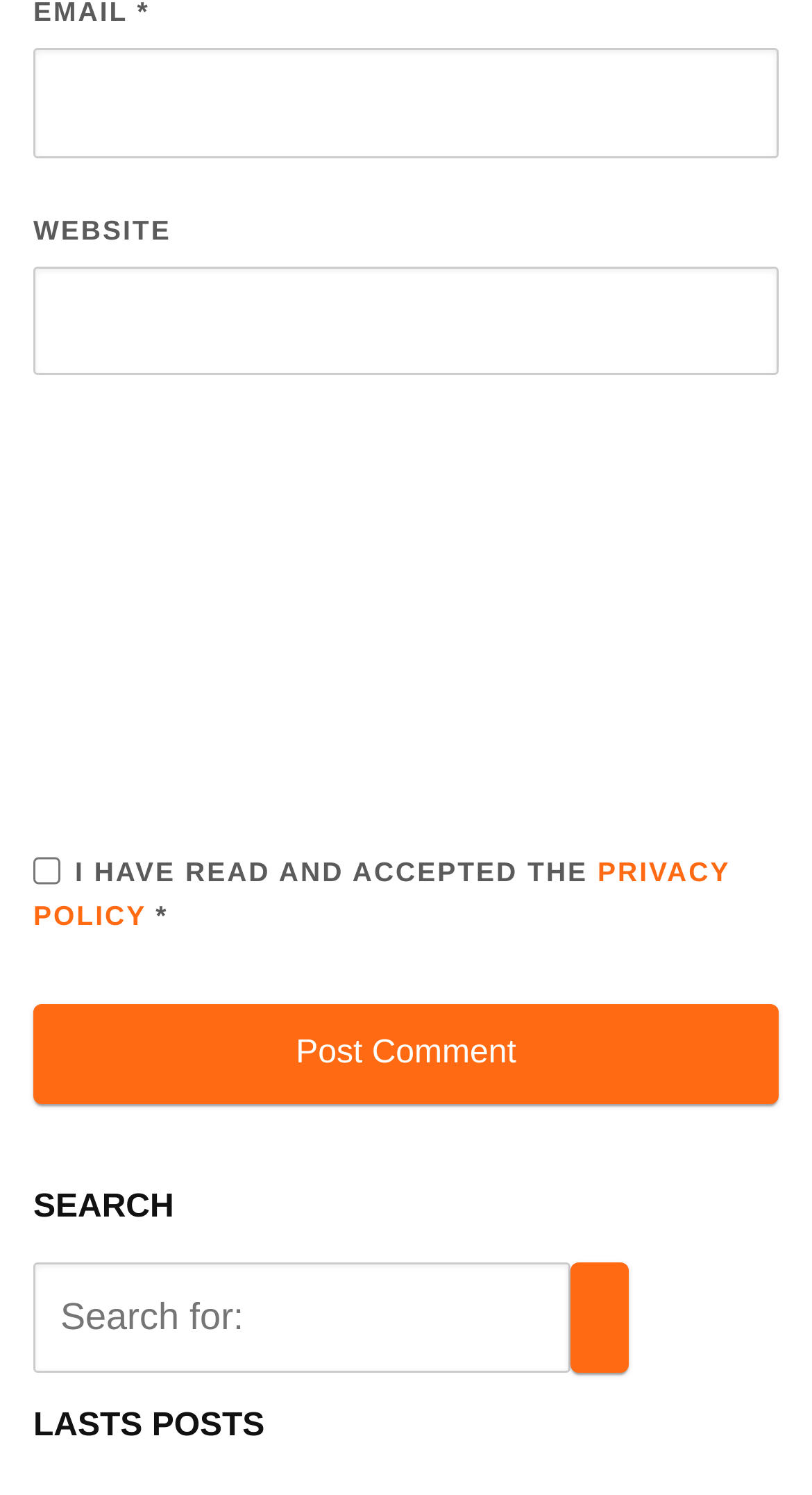What is the function of the checkbox?
Please answer the question with a detailed and comprehensive explanation.

The checkbox is labeled 'I HAVE READ AND ACCEPTED THE PRIVACY POLICY *', indicating that its function is to allow users to accept the website's privacy policy. The asterisk suggests that it is a required field.